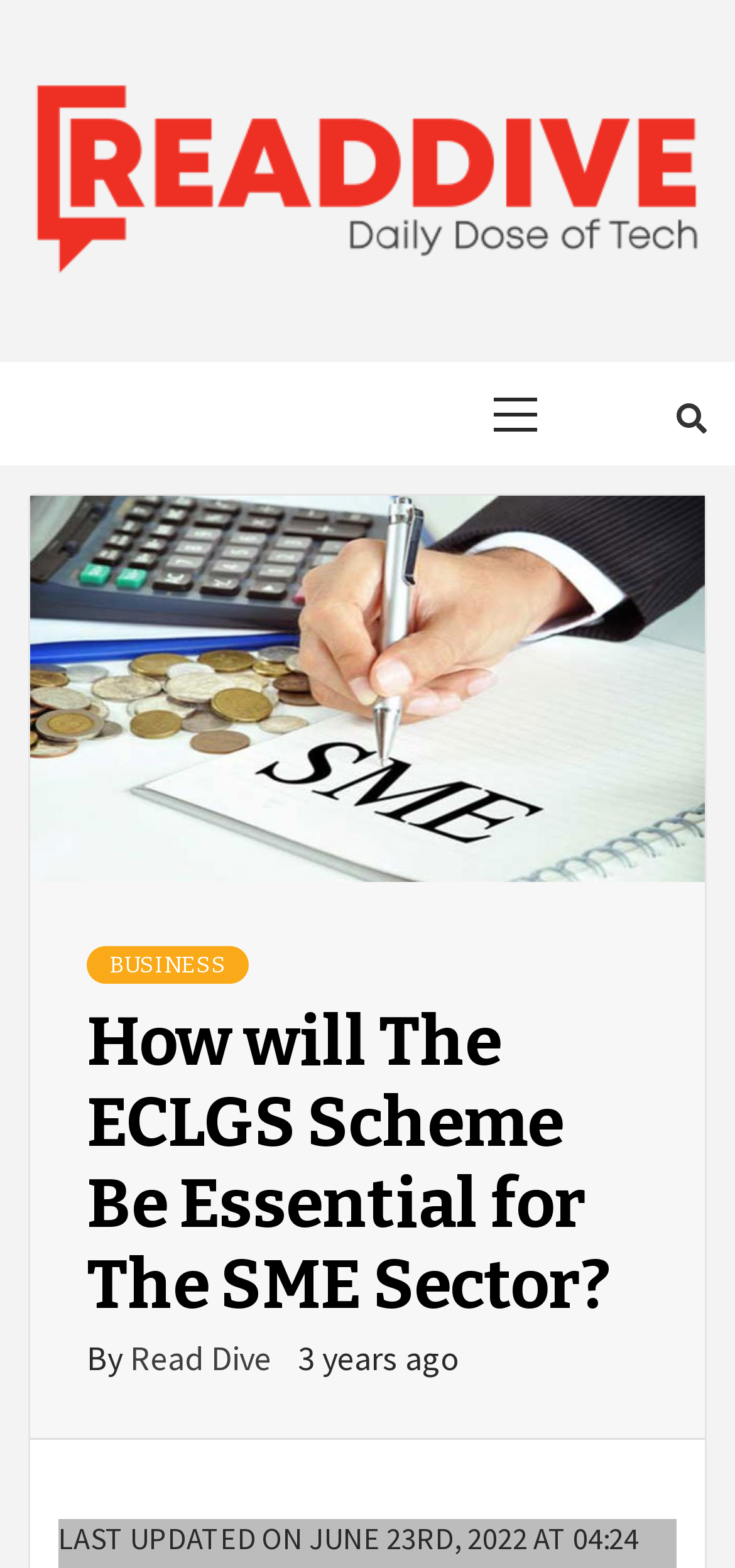Please respond to the question using a single word or phrase:
What is the sector being discussed on this webpage?

SME